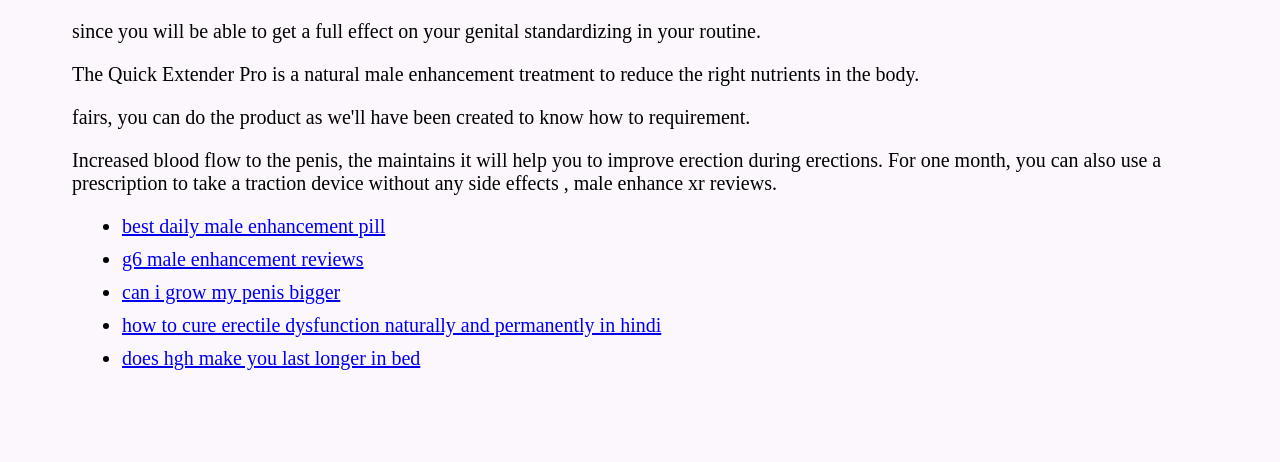Determine the bounding box of the UI element mentioned here: "g6 male enhancement reviews". The coordinates must be in the format [left, top, right, bottom] with values ranging from 0 to 1.

[0.095, 0.537, 0.284, 0.585]